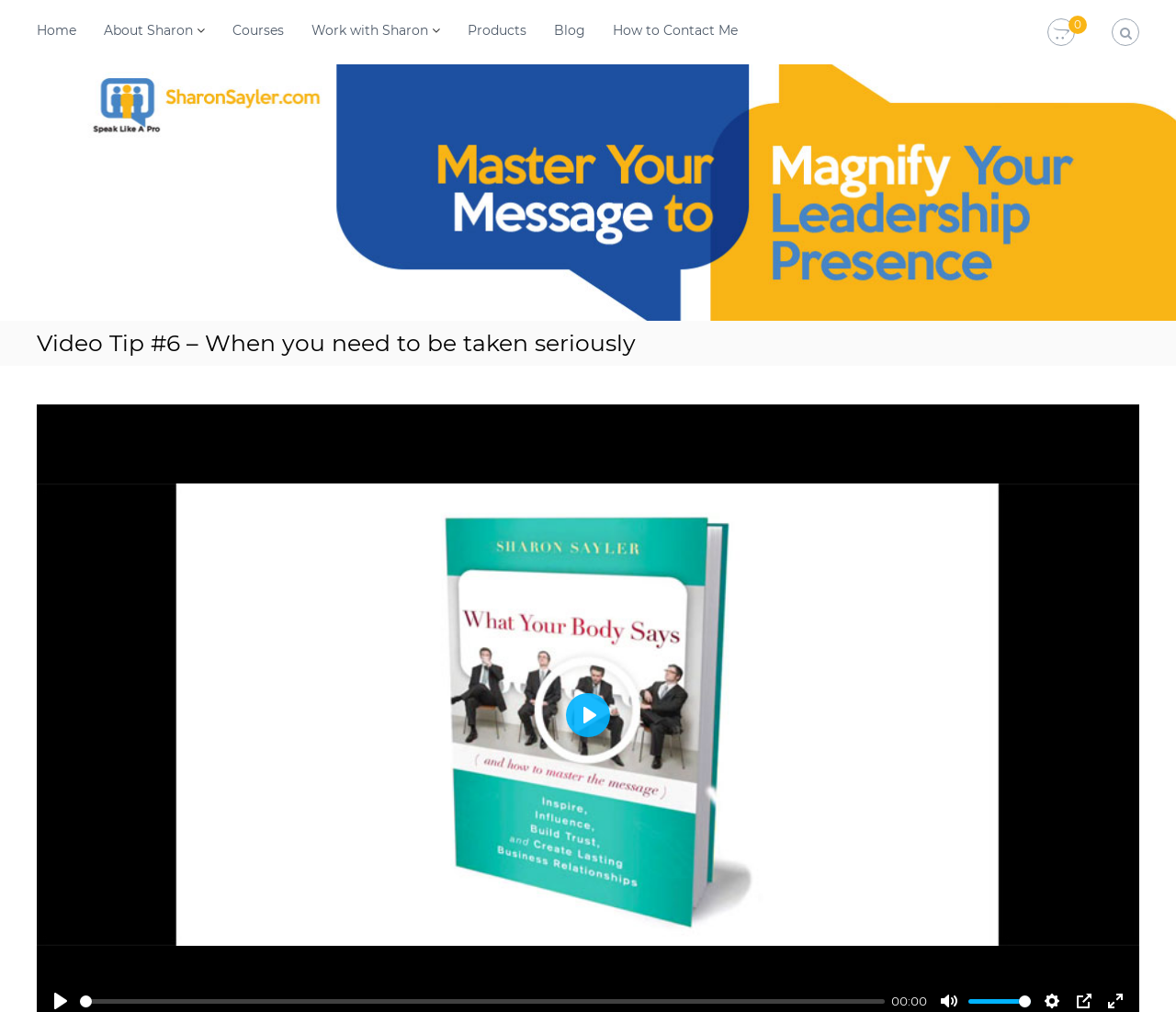Please identify the bounding box coordinates of the clickable region that I should interact with to perform the following instruction: "Click the 'Home' link". The coordinates should be expressed as four float numbers between 0 and 1, i.e., [left, top, right, bottom].

[0.031, 0.022, 0.065, 0.038]